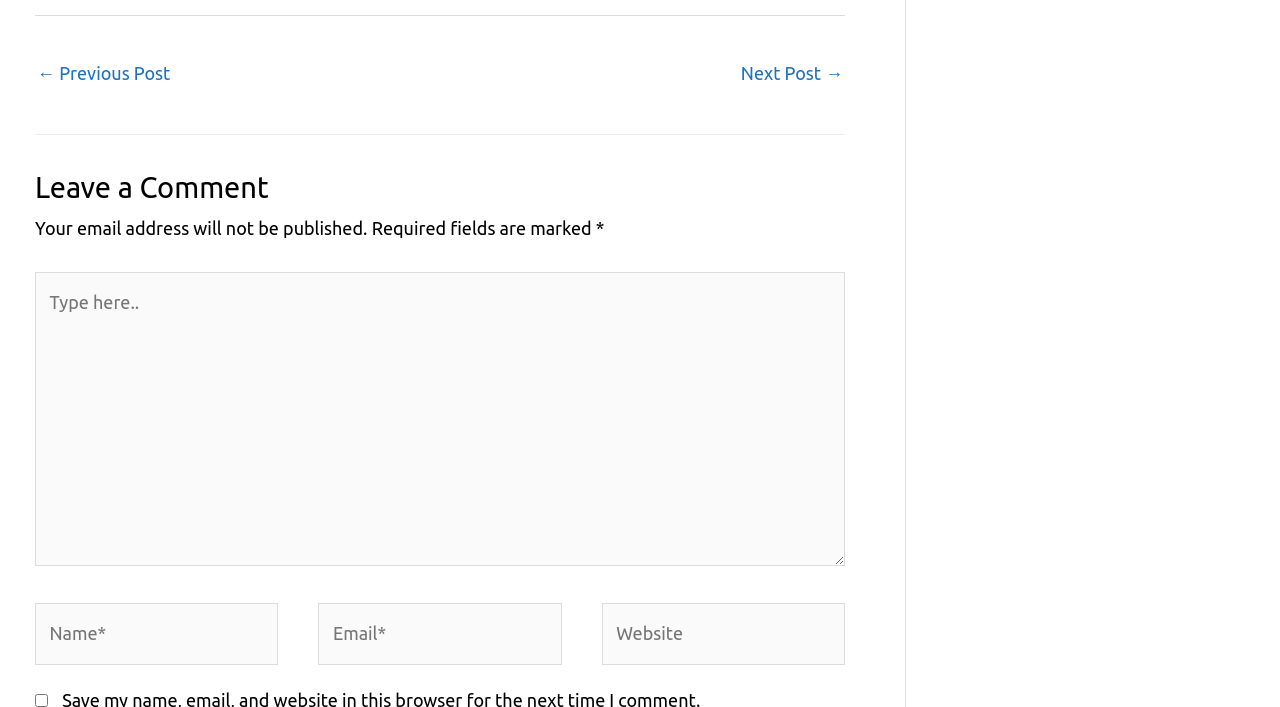What is the function of the checkbox at the bottom?
Please provide a comprehensive answer based on the visual information in the image.

The checkbox at the bottom is for saving the commenter's name, email, and website in the browser for the next time they comment, as indicated by the label 'Save my name, email, and website in this browser for the next time I comment.'